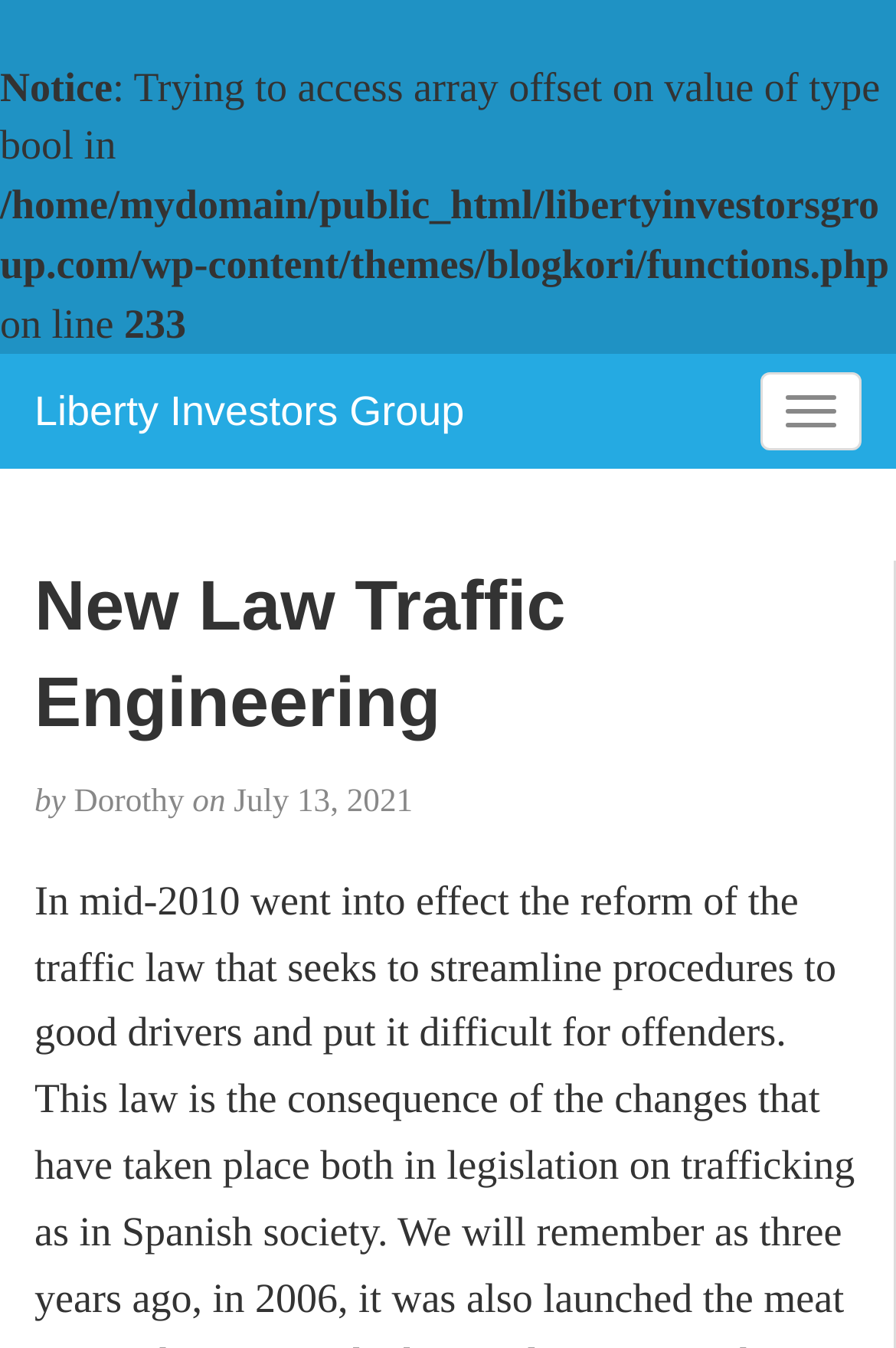Answer the question with a brief word or phrase:
What is the date of the article?

July 13, 2021